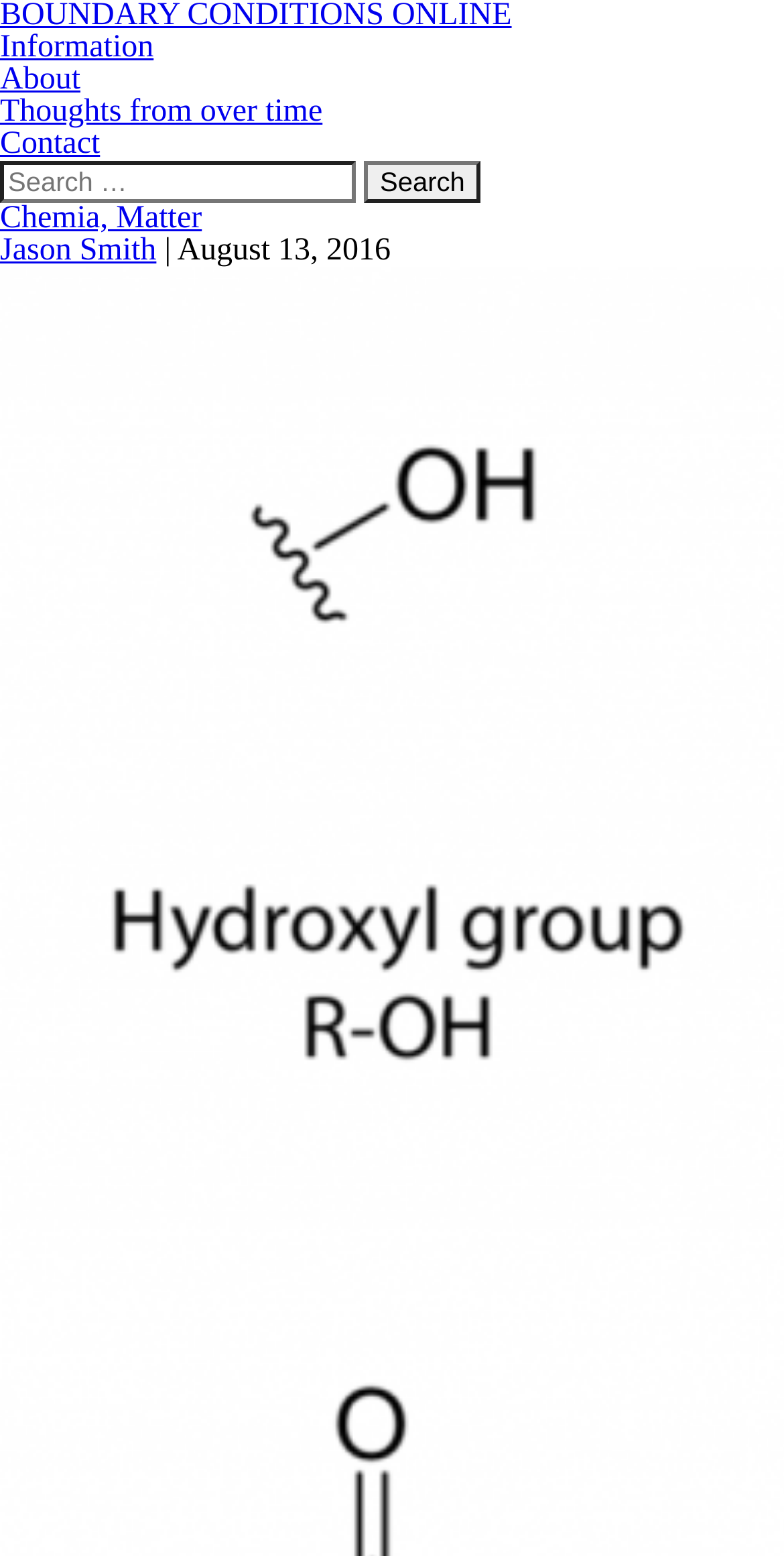How many links are in the top navigation bar?
Use the information from the screenshot to give a comprehensive response to the question.

I counted the number of links in the top navigation bar, which are 'Information', 'About', 'Thoughts from over time', and 'Contact'. Therefore, there are 4 links in the top navigation bar.